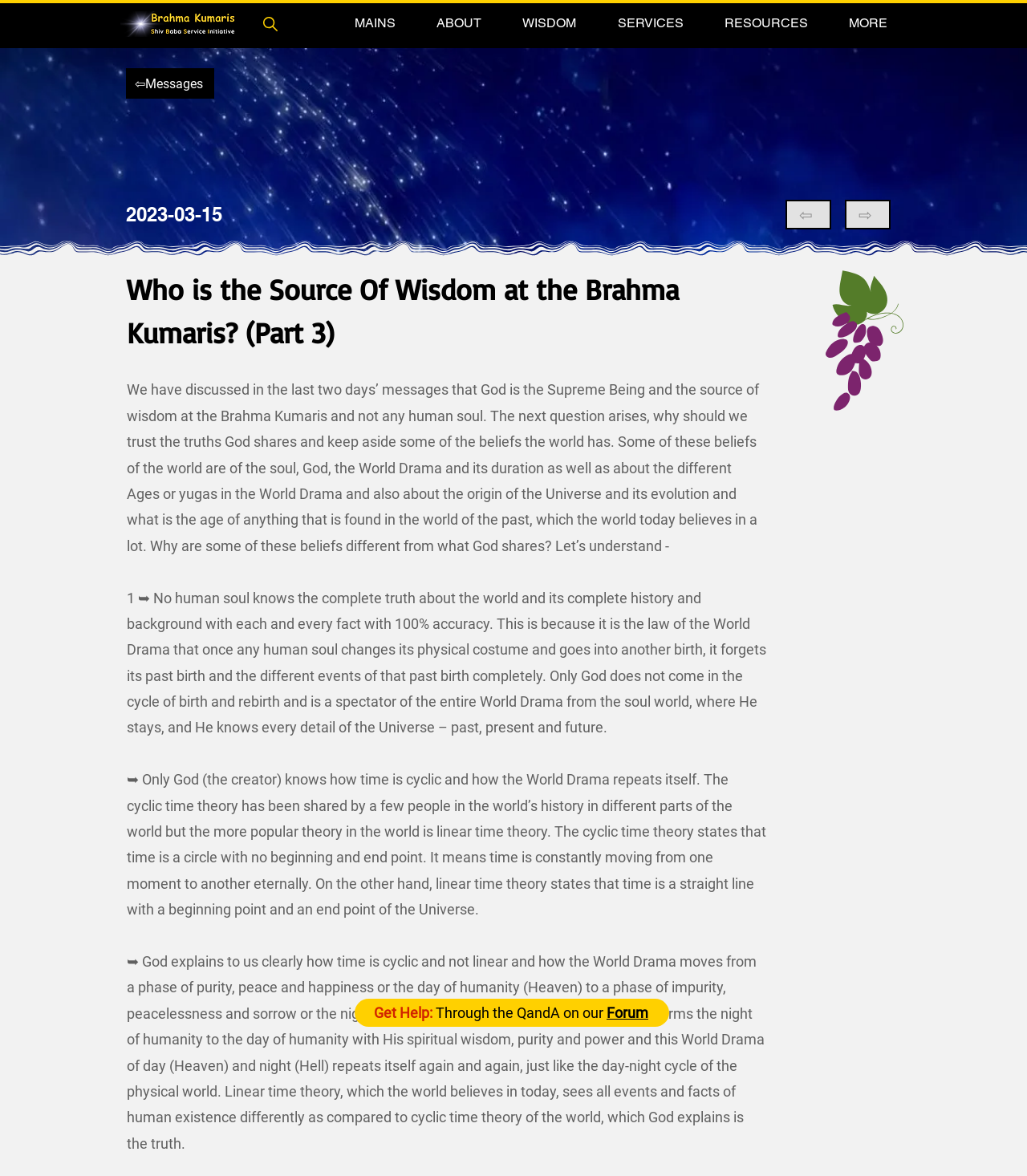What is the shape of time according to God?
Please ensure your answer to the question is detailed and covers all necessary aspects.

According to the text, God explains that time is cyclic, which means it is a circle with no beginning and end point, and it constantly moves from one moment to another eternally.